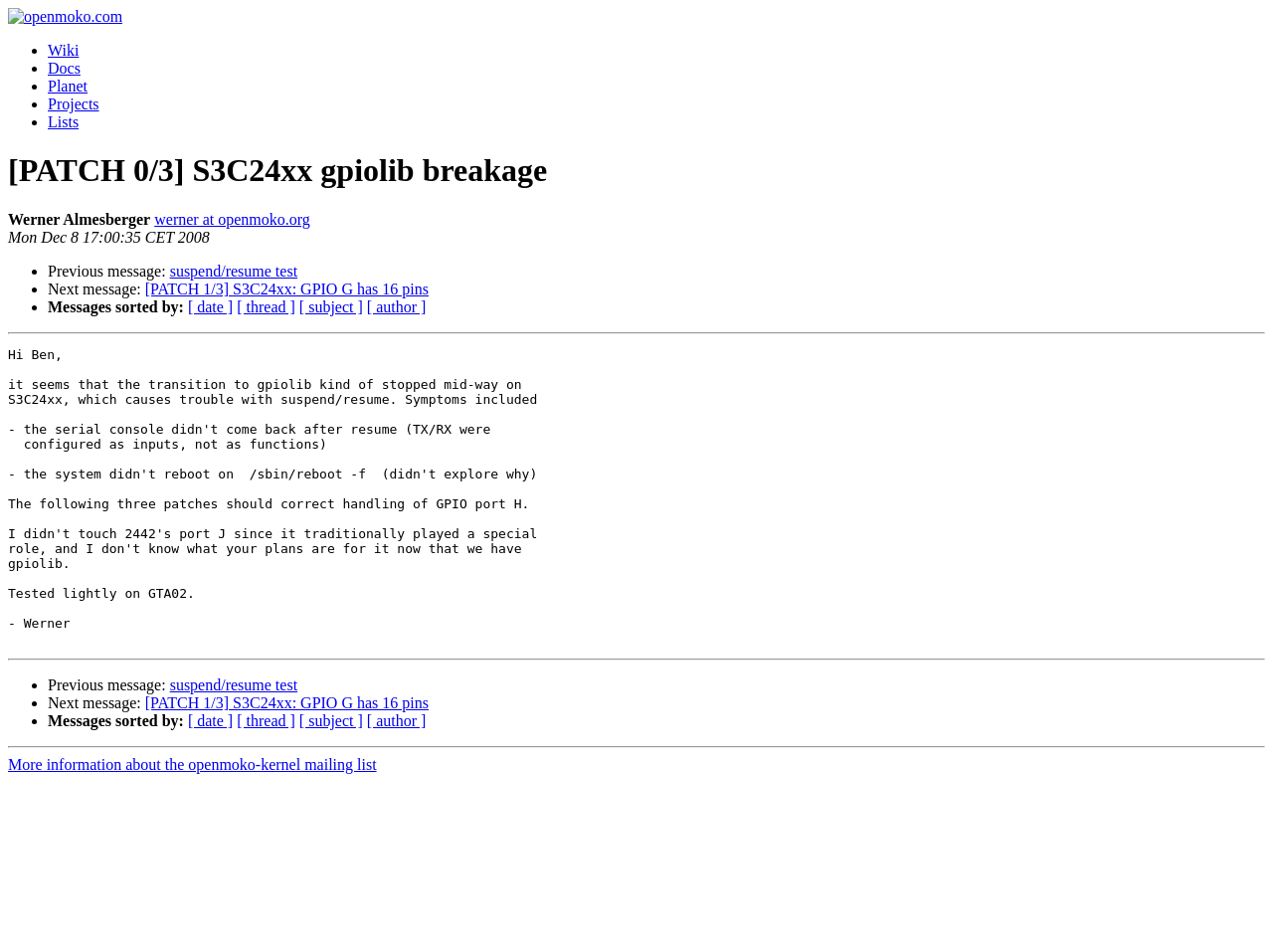Can you find the bounding box coordinates for the element that needs to be clicked to execute this instruction: "go to openmoko website"? The coordinates should be given as four float numbers between 0 and 1, i.e., [left, top, right, bottom].

[0.006, 0.008, 0.096, 0.026]